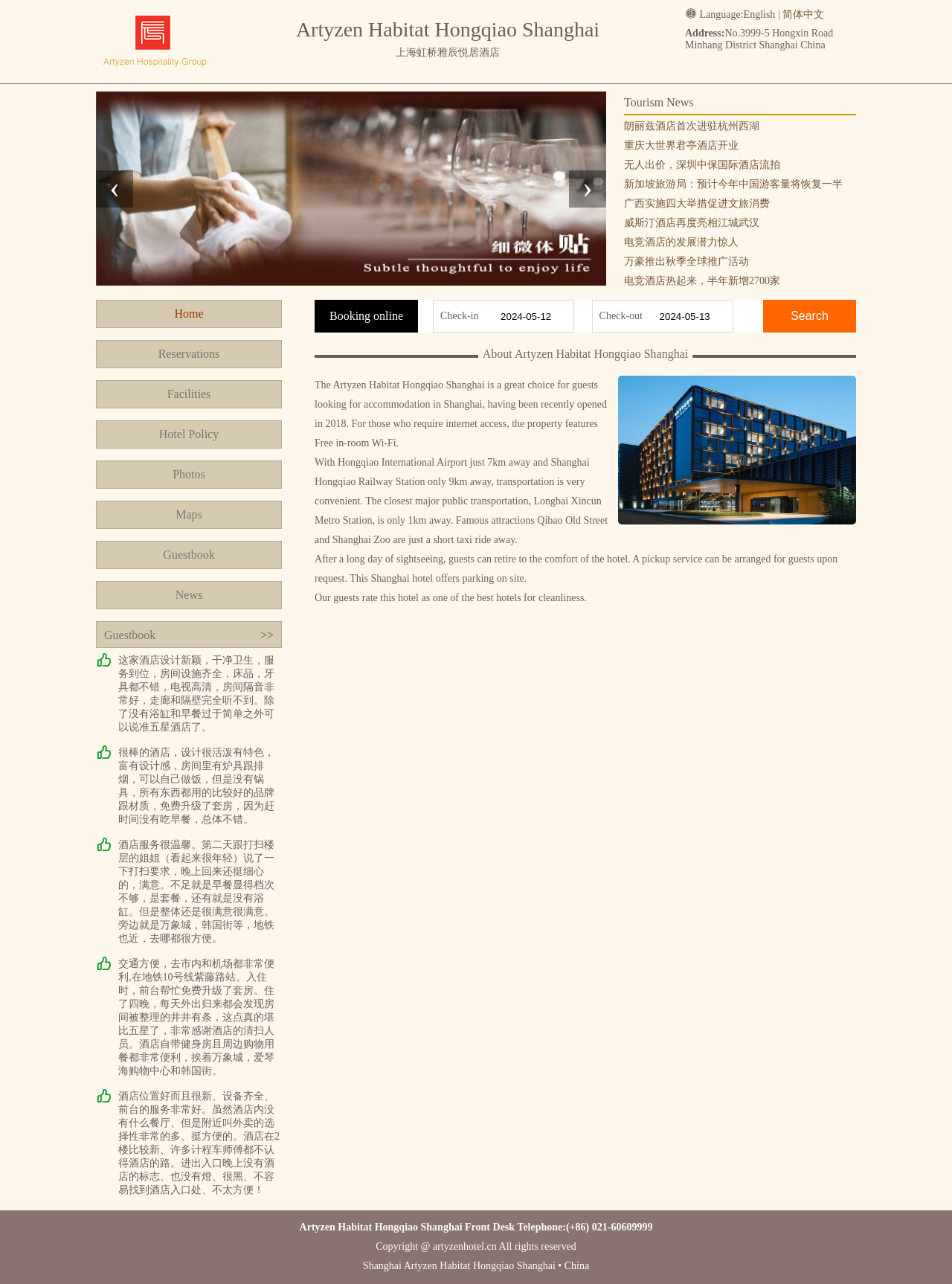Please identify the bounding box coordinates of the area I need to click to accomplish the following instruction: "Click the 'Search' button".

[0.802, 0.233, 0.899, 0.259]